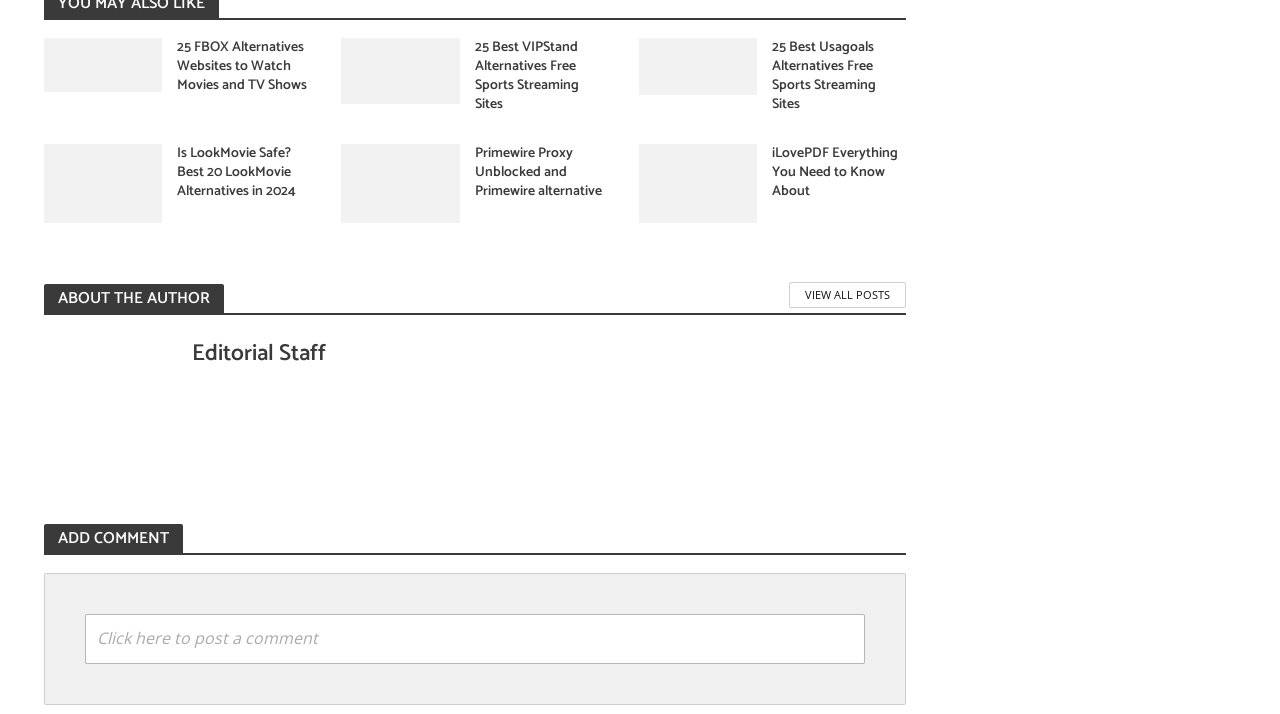Identify the bounding box coordinates of the clickable region required to complete the instruction: "Click on 25 FBOX Alternatives Websites to Watch Movies and TV Shows". The coordinates should be given as four float numbers within the range of 0 and 1, i.e., [left, top, right, bottom].

[0.034, 0.072, 0.127, 0.104]